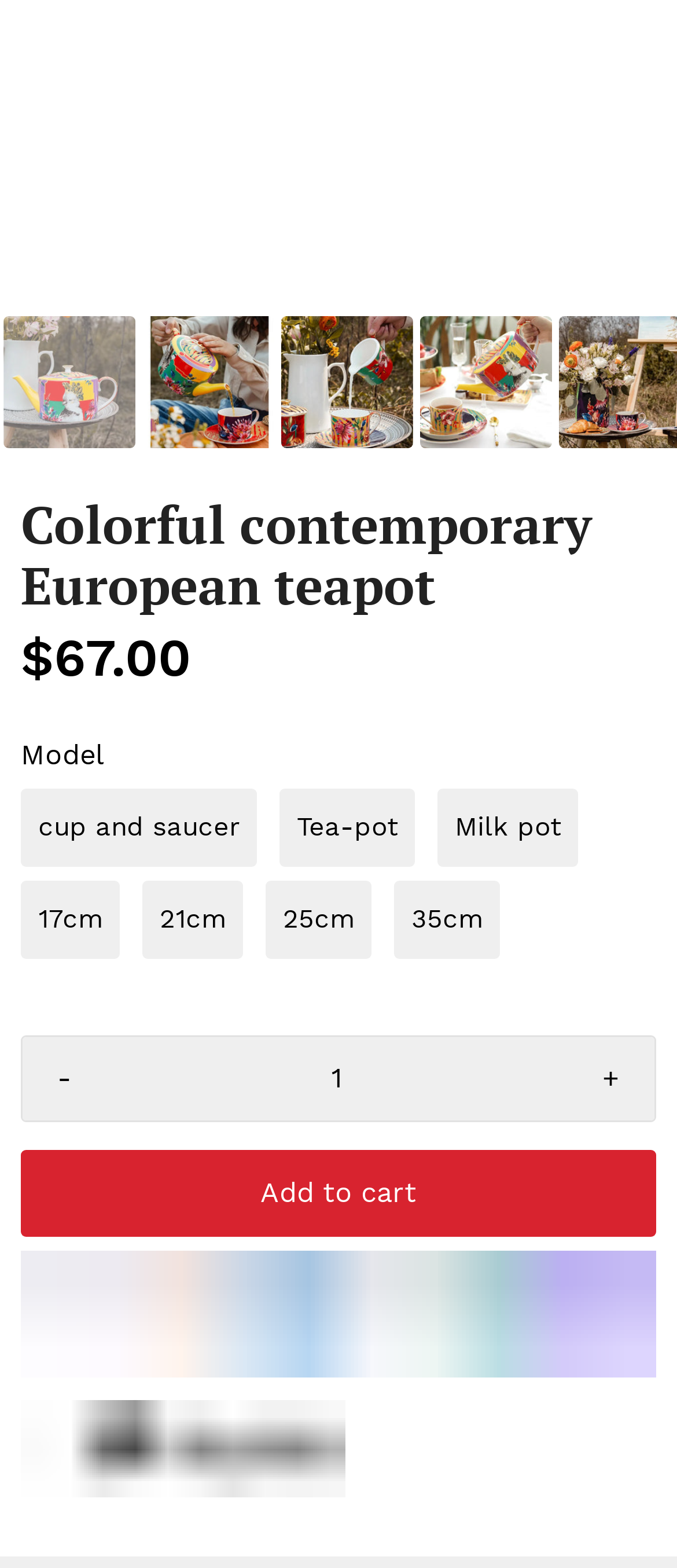Provide a one-word or short-phrase response to the question:
How many teapot models are available?

4